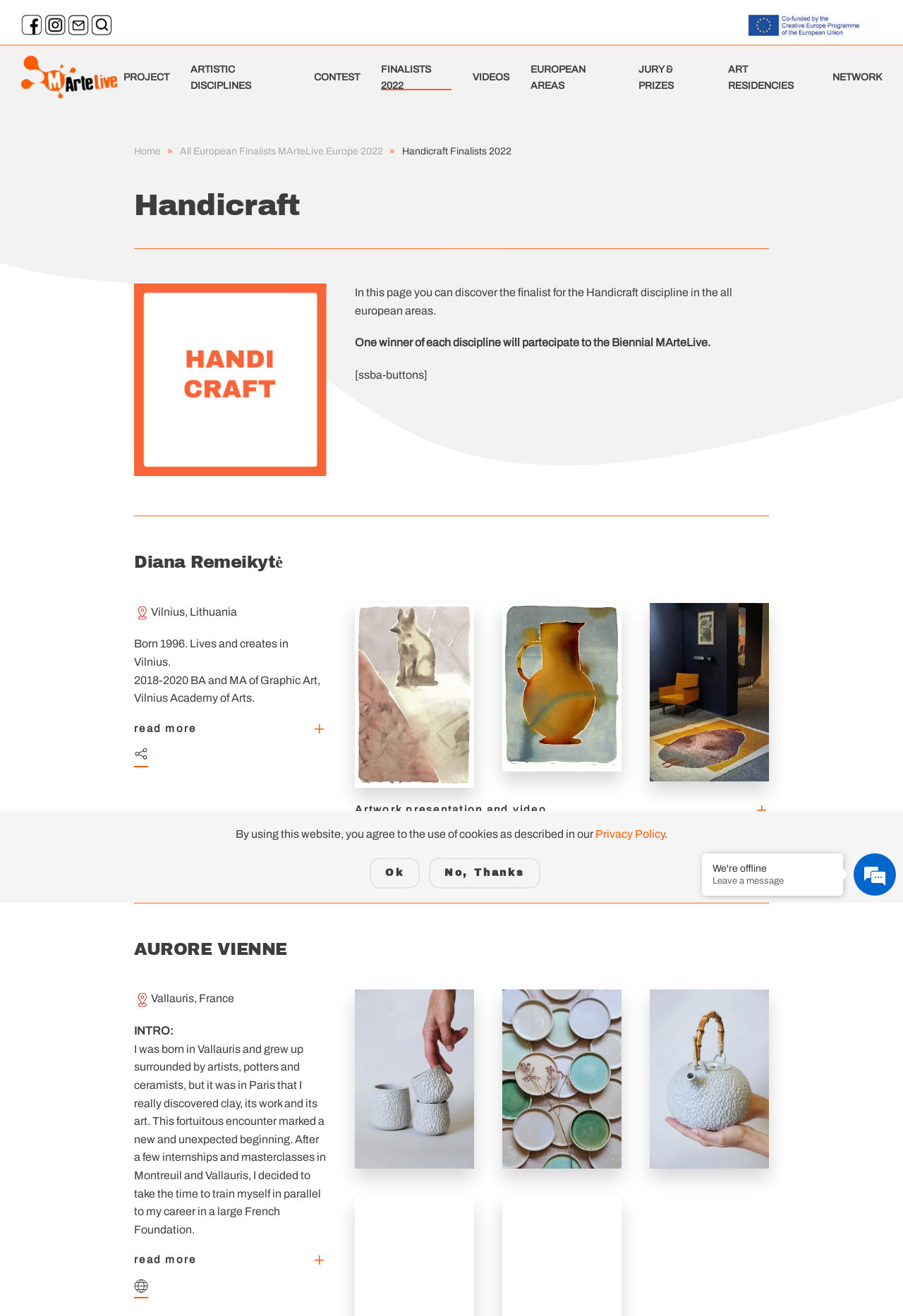Analyze the image and give a detailed response to the question:
Where is Aurore Vienne from?

Aurore Vienne's location can be found in the static text element 'Vallauris, France' which is located below the heading element 'AURORE VIENNE'.